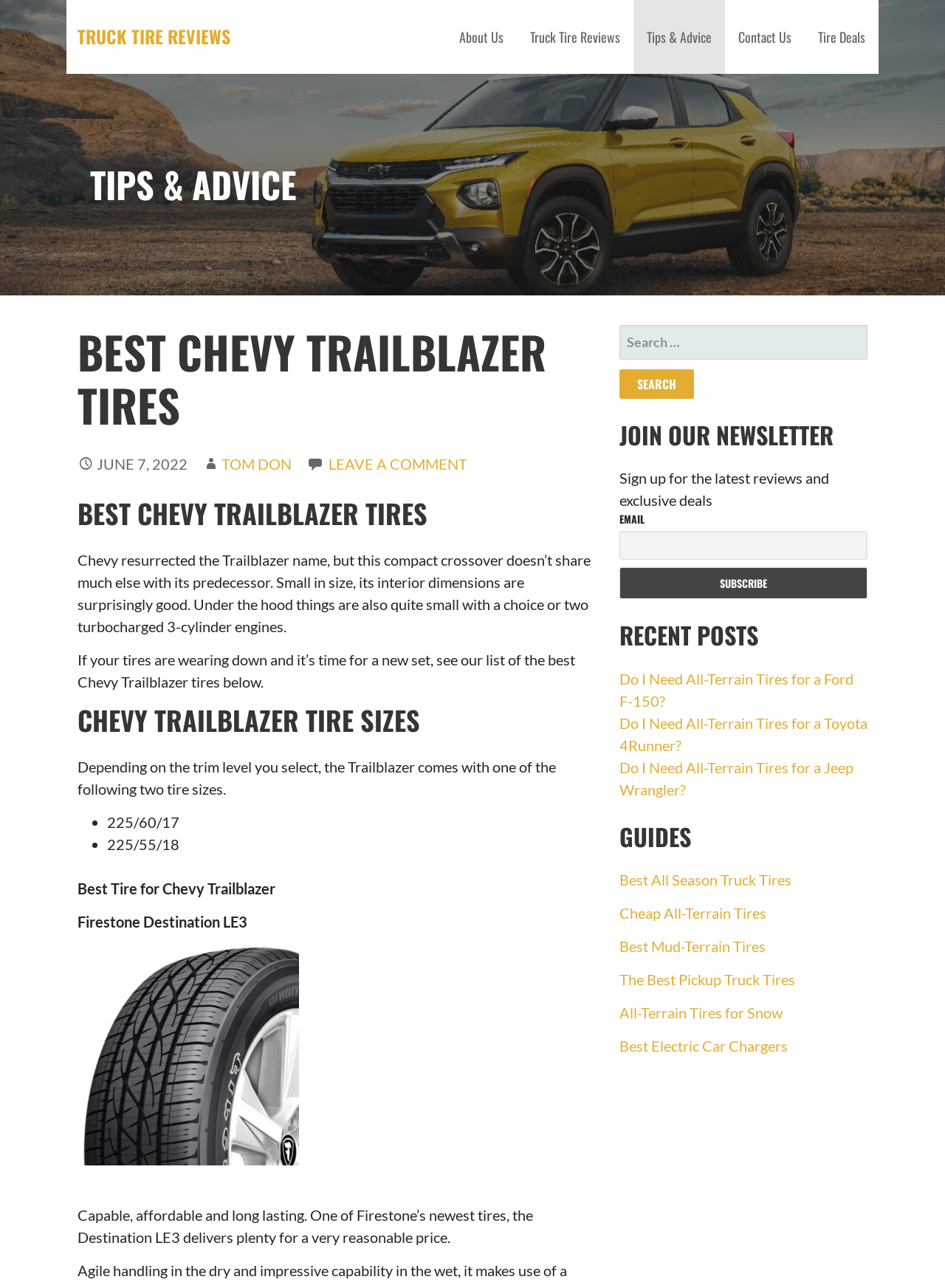Please determine the bounding box coordinates for the element that should be clicked to follow these instructions: "Click on the link to read the article 'To be or not to be isn’t the question'".

None